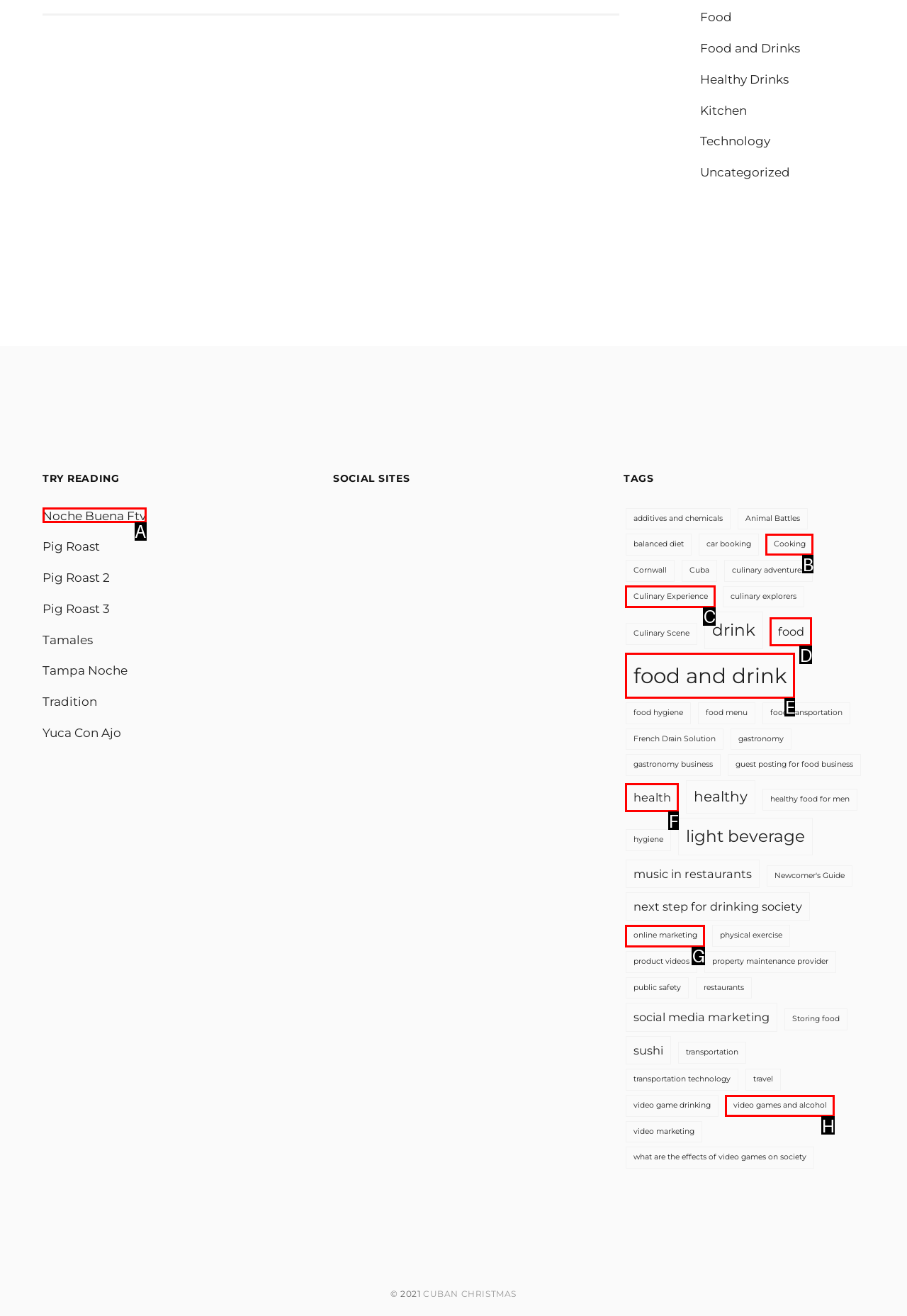Which option should be clicked to complete this task: Visit the 'Noche Buena Ftv' page
Reply with the letter of the correct choice from the given choices.

A